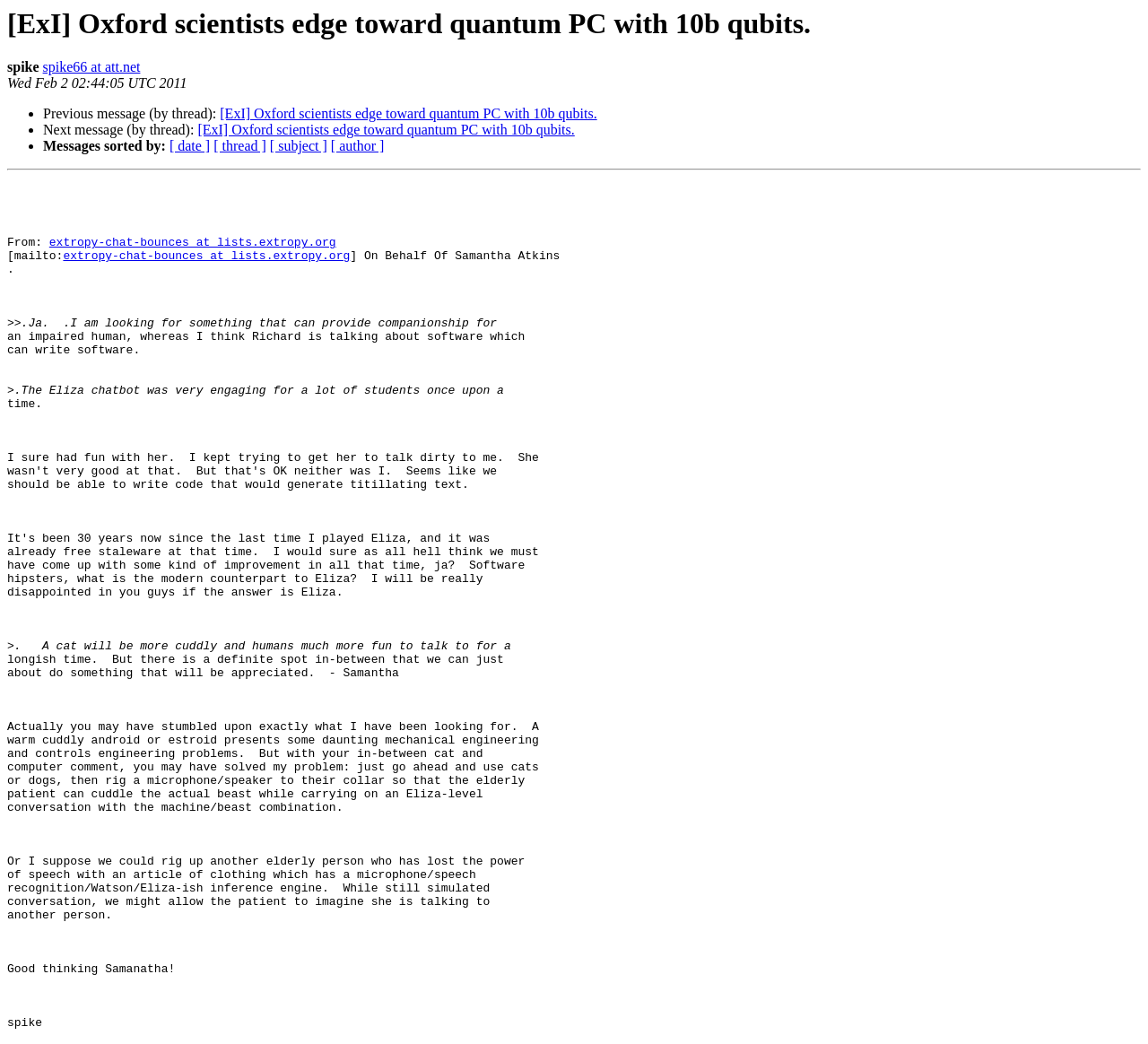How many links are in the 'Messages sorted by:' section?
Using the picture, provide a one-word or short phrase answer.

4